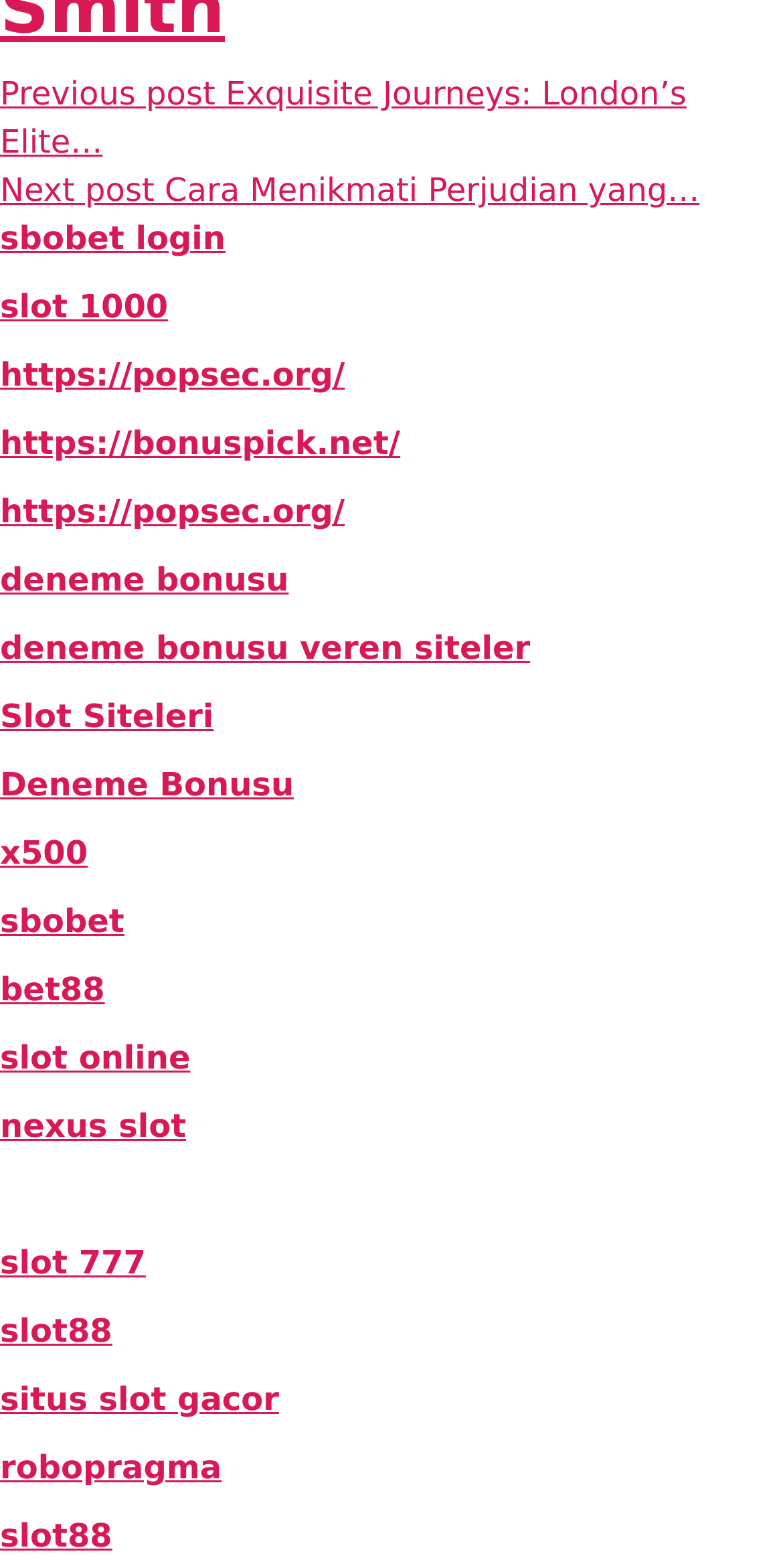Using the description "Exquisite Journeys: London’s Elite…", predict the bounding box of the relevant HTML element.

[0.0, 0.048, 0.877, 0.103]